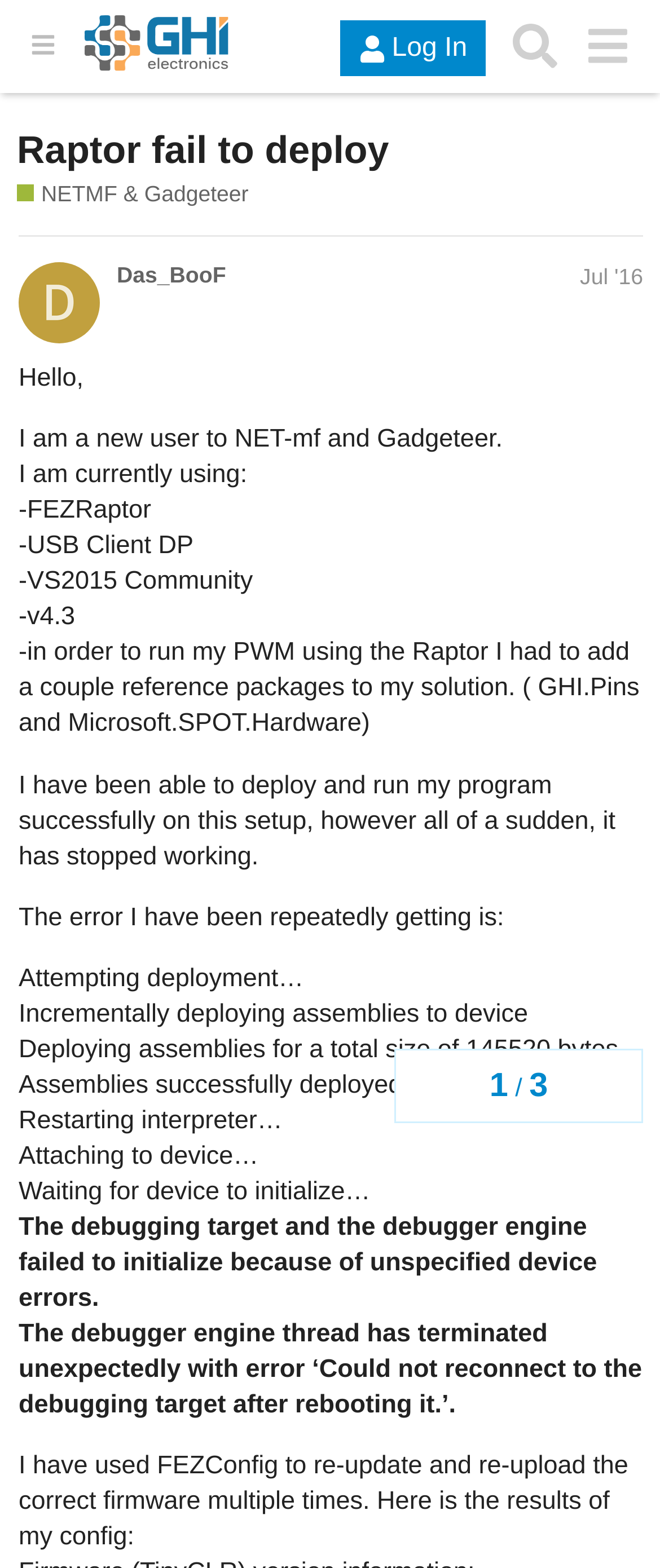Please respond to the question with a concise word or phrase:
What is the topic of the discussion?

Raptor fail to deploy